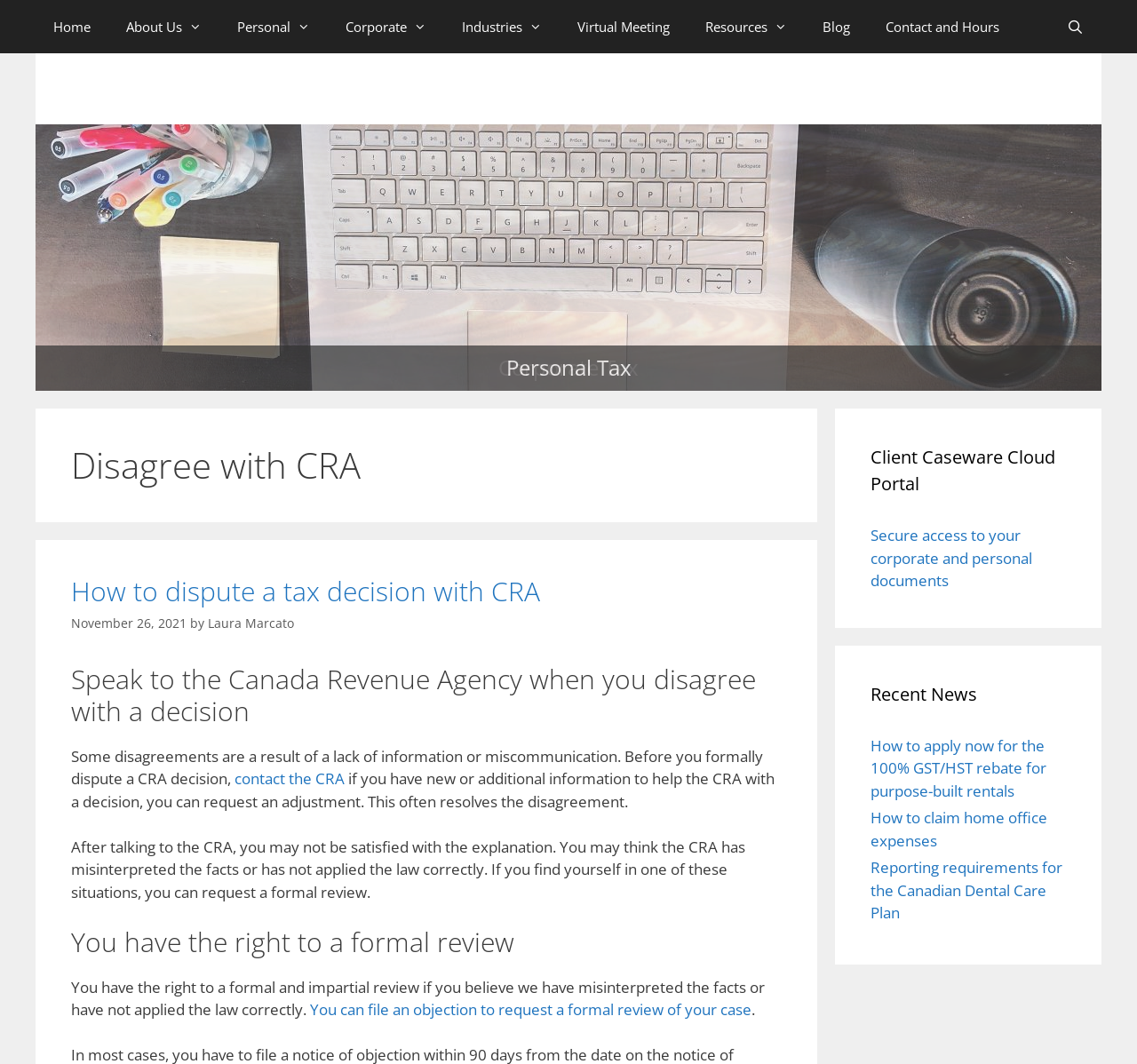Given the description "contact the CRA", provide the bounding box coordinates of the corresponding UI element.

[0.206, 0.722, 0.303, 0.742]